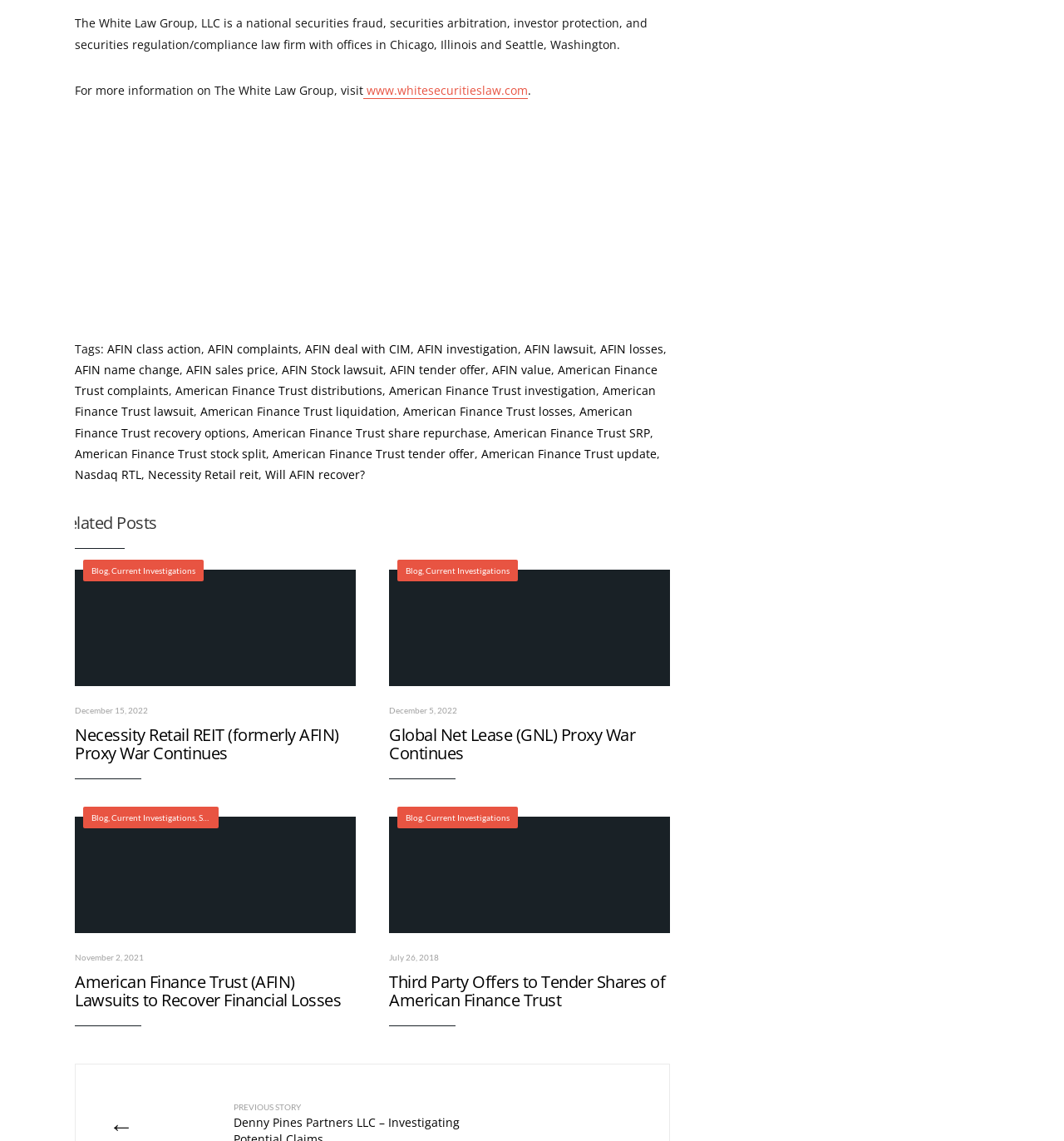What is the title of the first related post?
Examine the screenshot and reply with a single word or phrase.

Necessity Retail REIT (formerly AFIN) Proxy War Continues